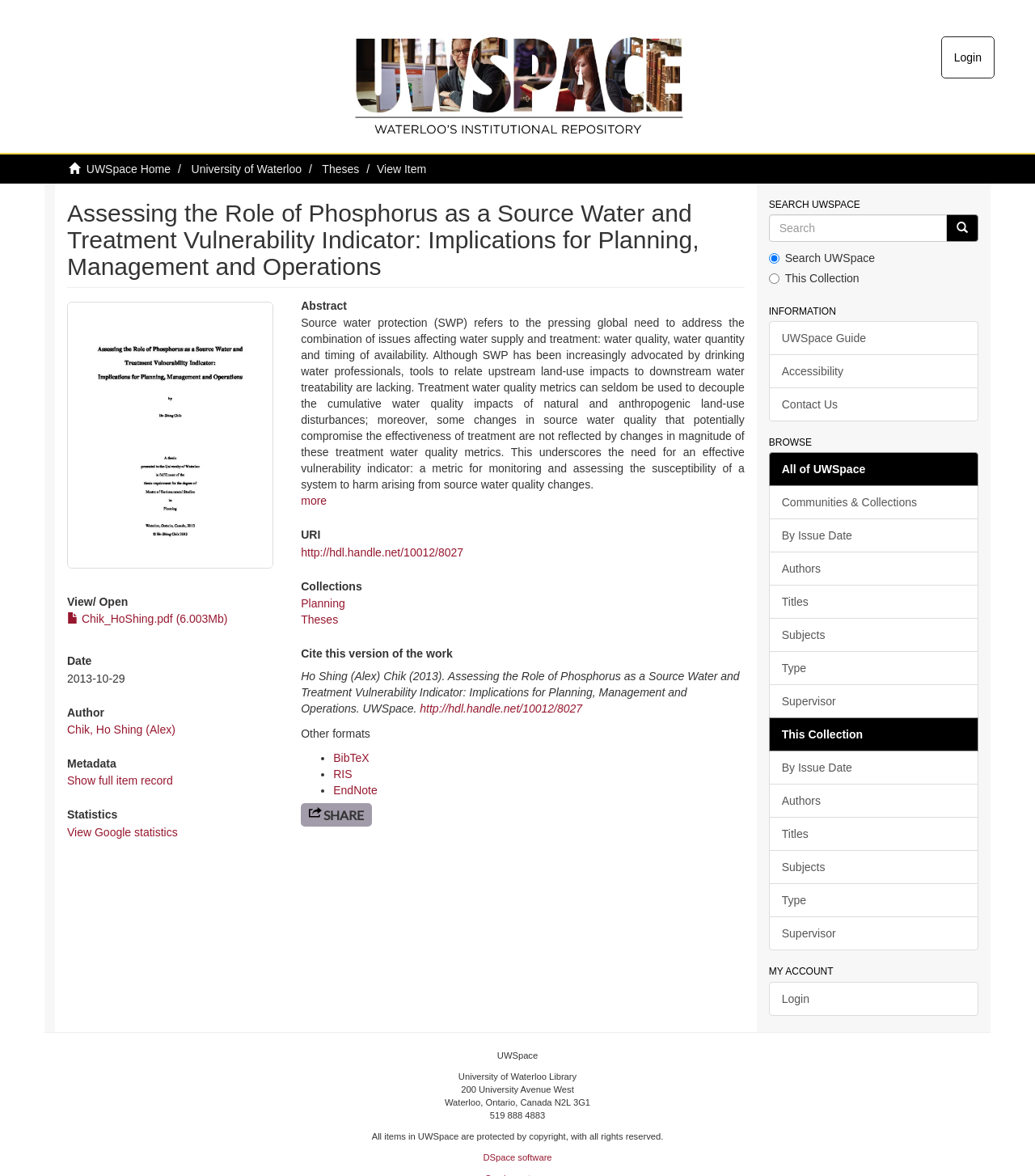Respond to the following question with a brief word or phrase:
What is the author of the thesis?

Chik, Ho Shing (Alex)